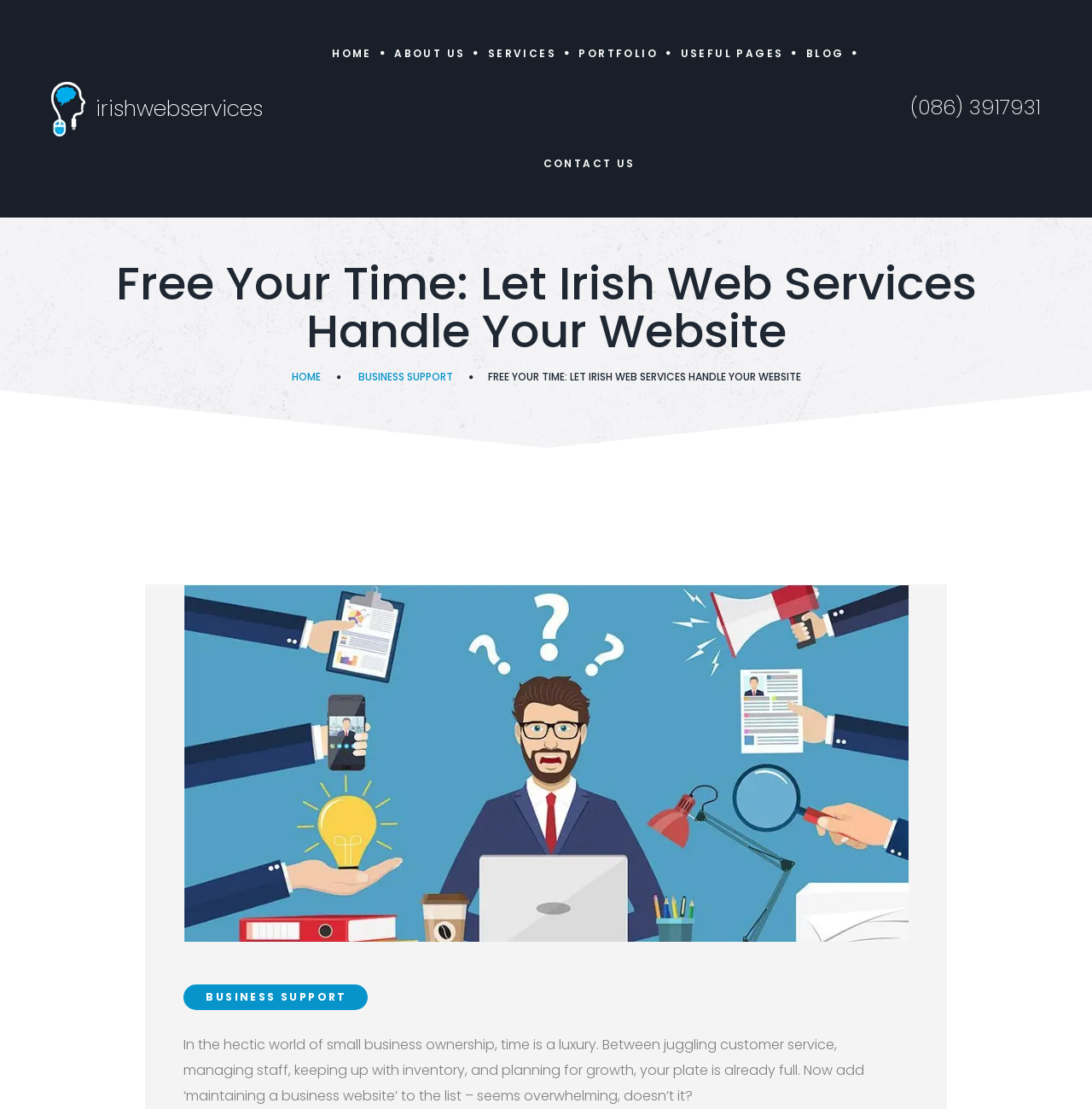Using the information in the image, could you please answer the following question in detail:
How many main menu items are there?

I counted the number of link elements in the top navigation menu and found 7 main menu items: HOME, ABOUT US, SERVICES, PORTFOLIO, USEFUL PAGES, BLOG, and CONTACT US.